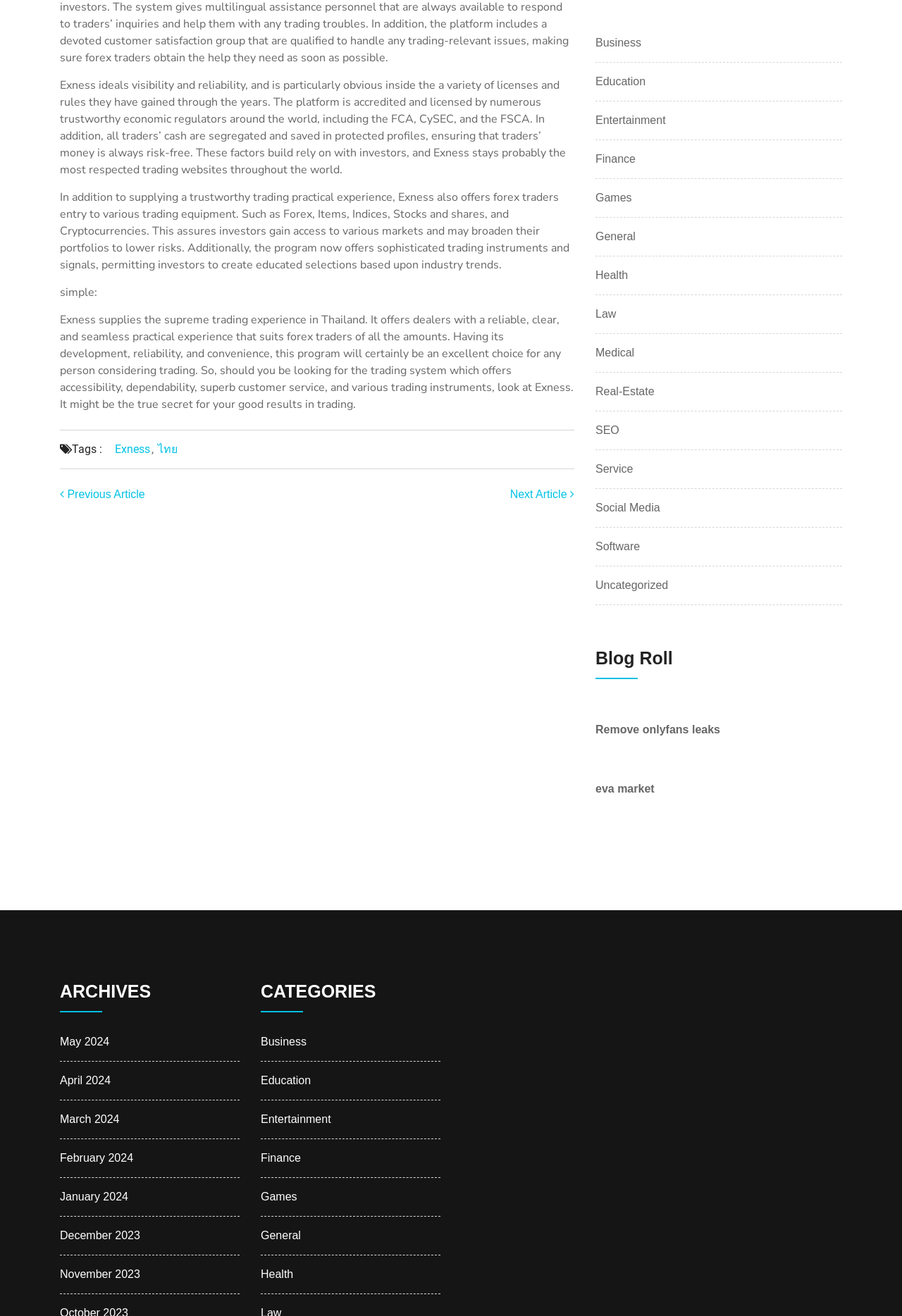What is the category of the 'Remove onlyfans leaks' link?
Can you give a detailed and elaborate answer to the question?

The 'Remove onlyfans leaks' link is listed under the 'Blog Roll' section, but it does not fit into any of the categories listed in the 'CATEGORIES' section, so it can be classified as 'Uncategorized'.